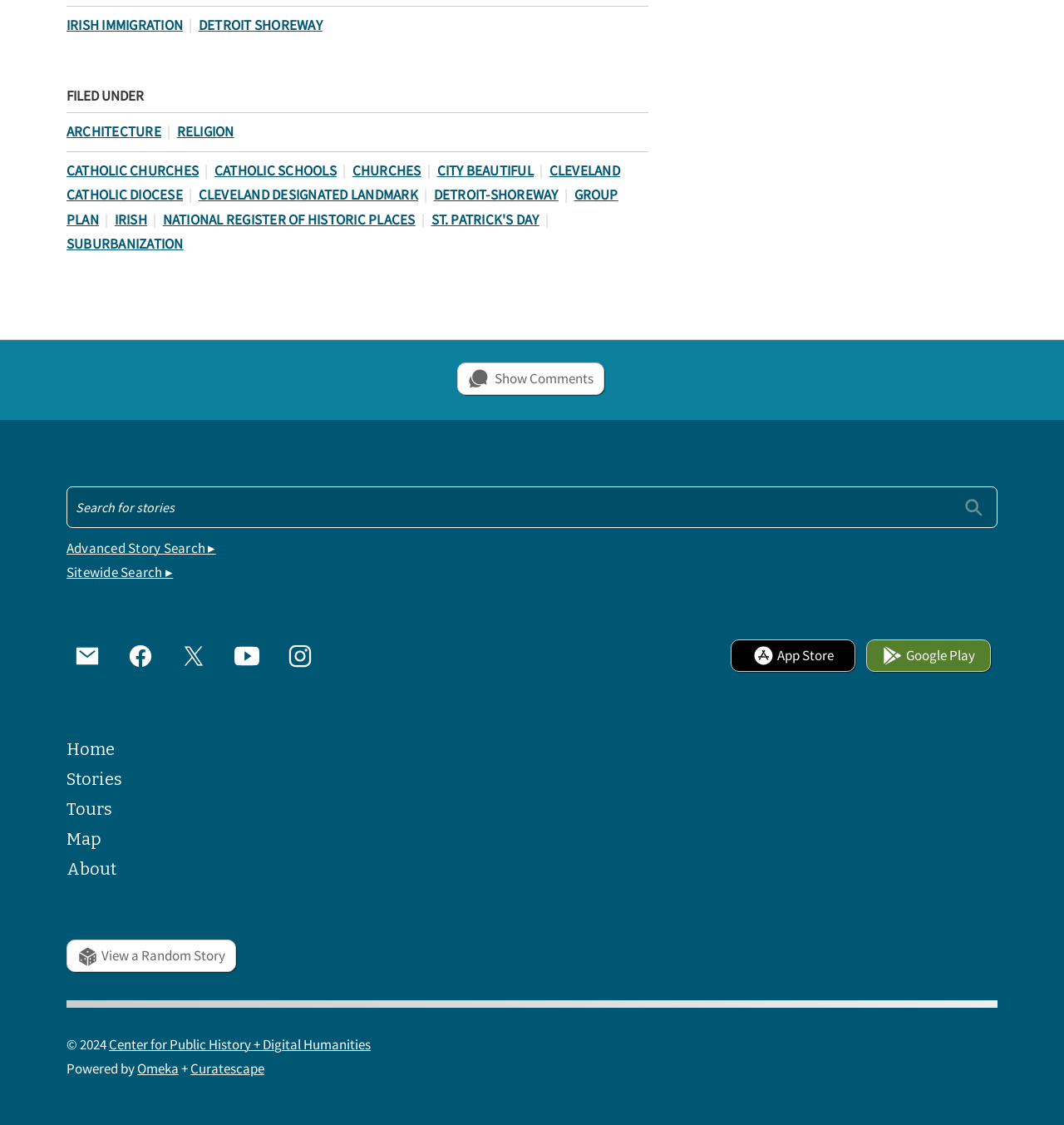Please give a short response to the question using one word or a phrase:
How many images are there in the comments section?

1